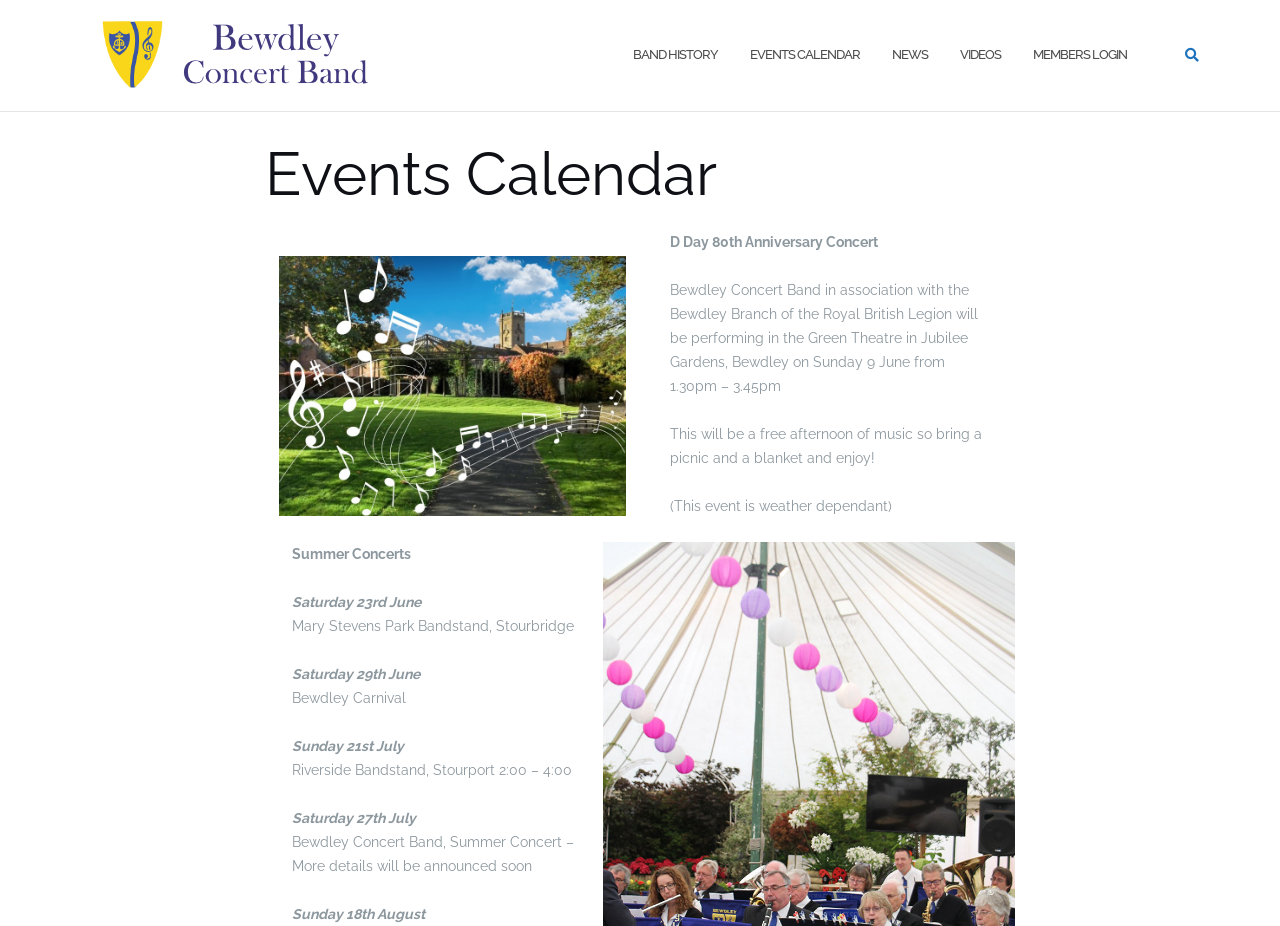Please look at the image and answer the question with a detailed explanation: How many upcoming events are listed?

The webpage lists several upcoming events, including the D Day 80th Anniversary Concert, Summer Concerts, Bewdley Carnival, and two other concerts. By counting these events, we can determine that there are 5 upcoming events listed.